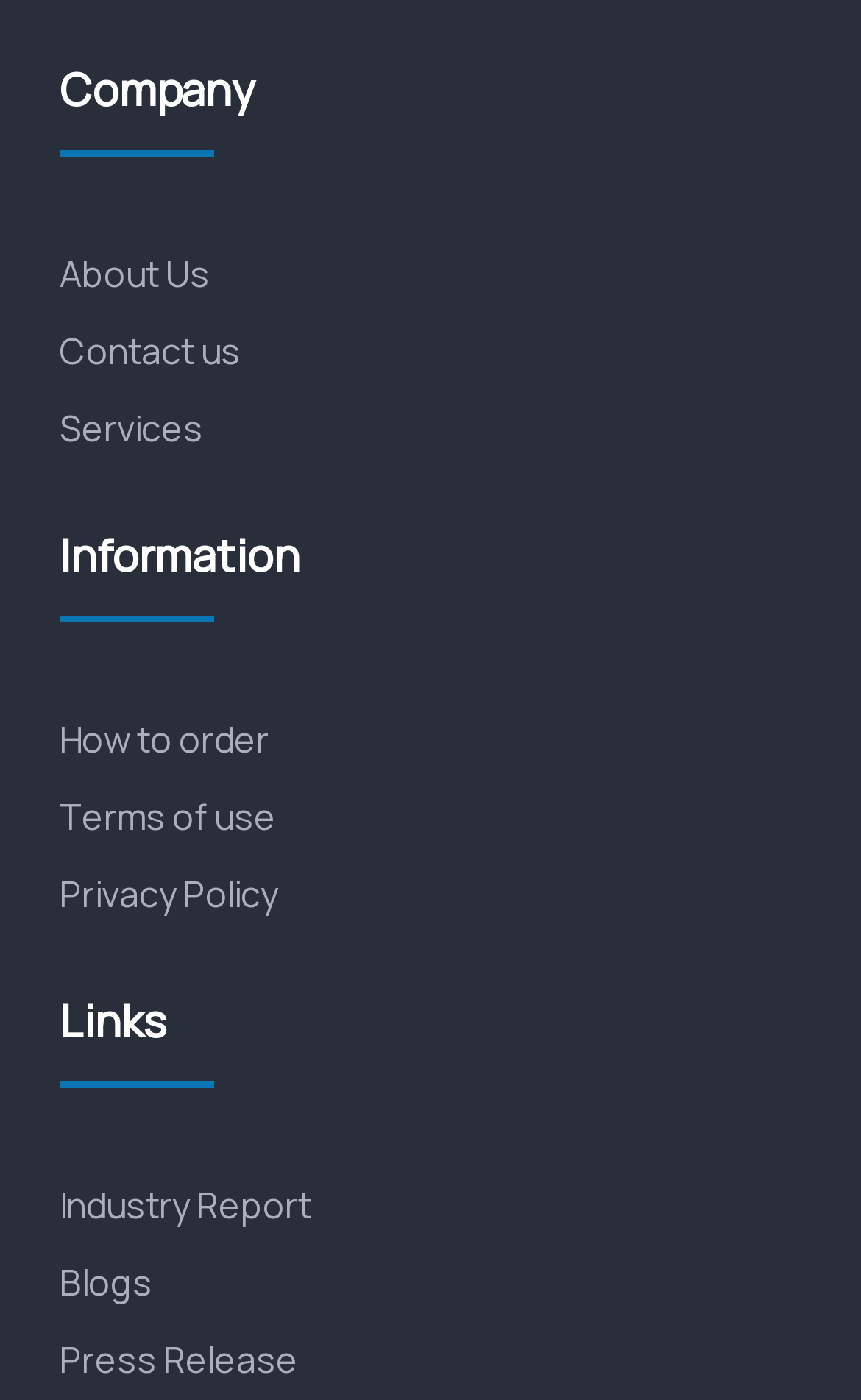How many links are under the 'Information' heading?
Give a one-word or short-phrase answer derived from the screenshot.

3